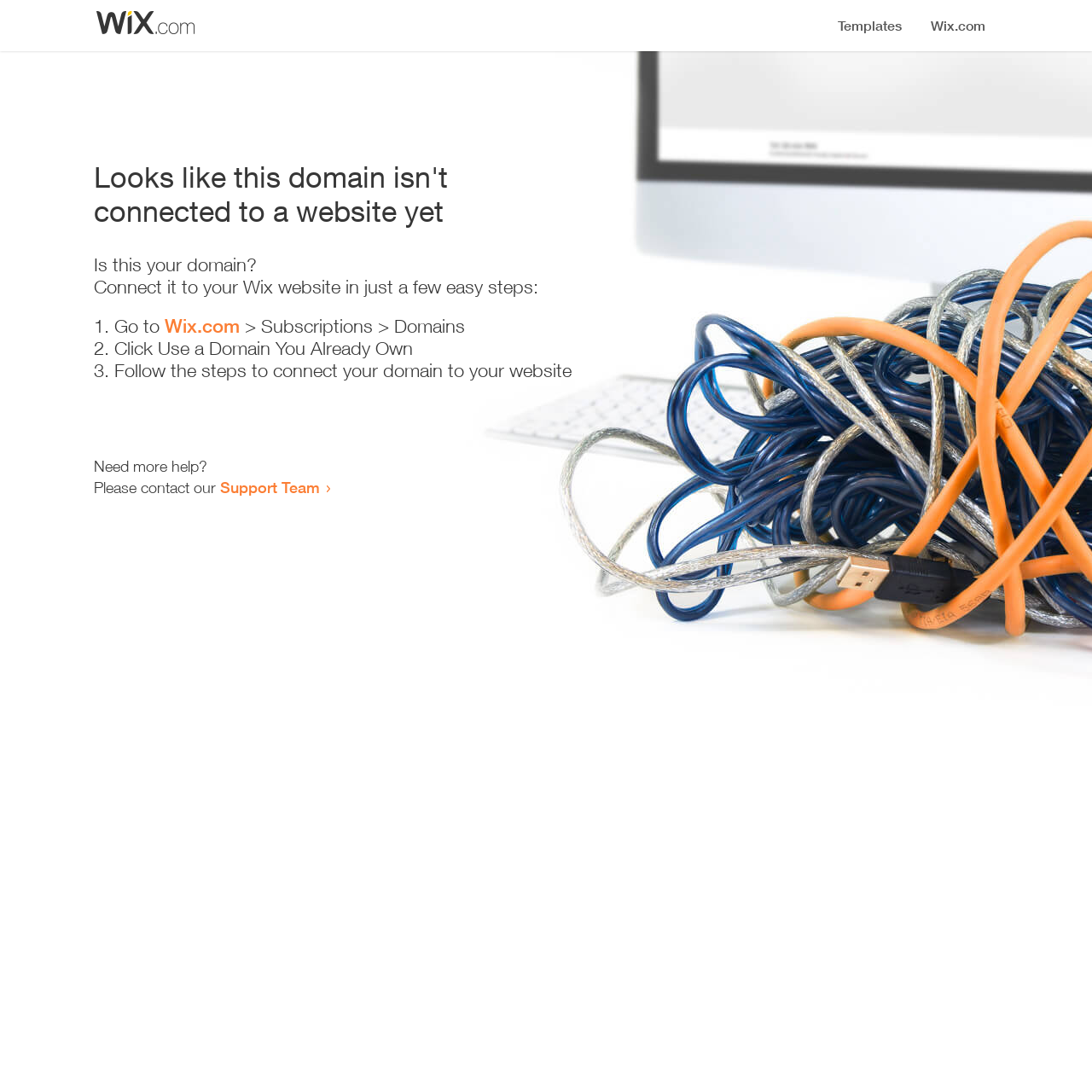Is this webpage related to Wix?
Please ensure your answer is as detailed and informative as possible.

The webpage provides links to 'Wix.com' and mentions 'Wix website' in the instructions, indicating that the webpage is related to Wix.